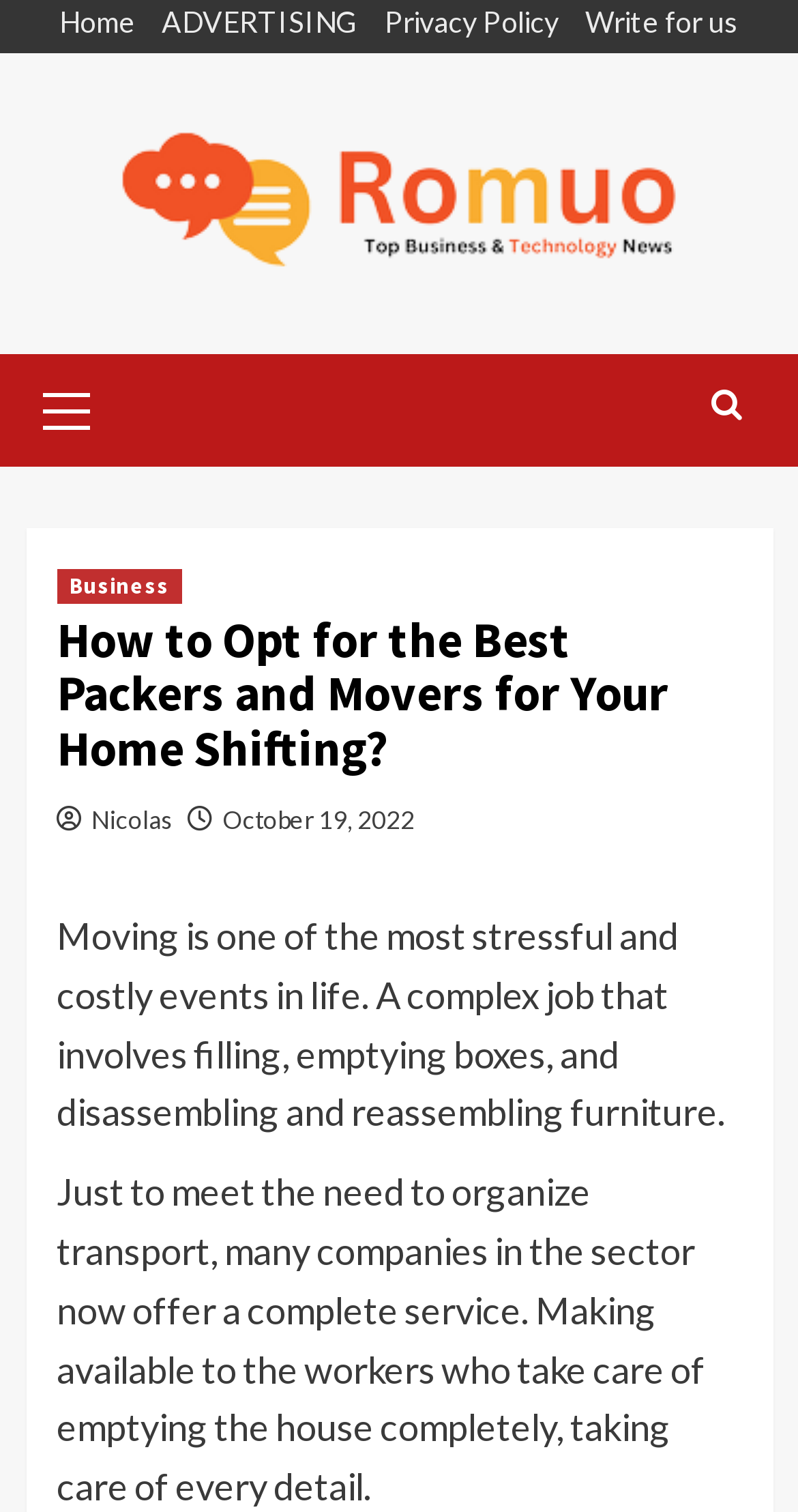Locate the bounding box coordinates of the element you need to click to accomplish the task described by this instruction: "go to home page".

[0.074, 0.001, 0.169, 0.035]